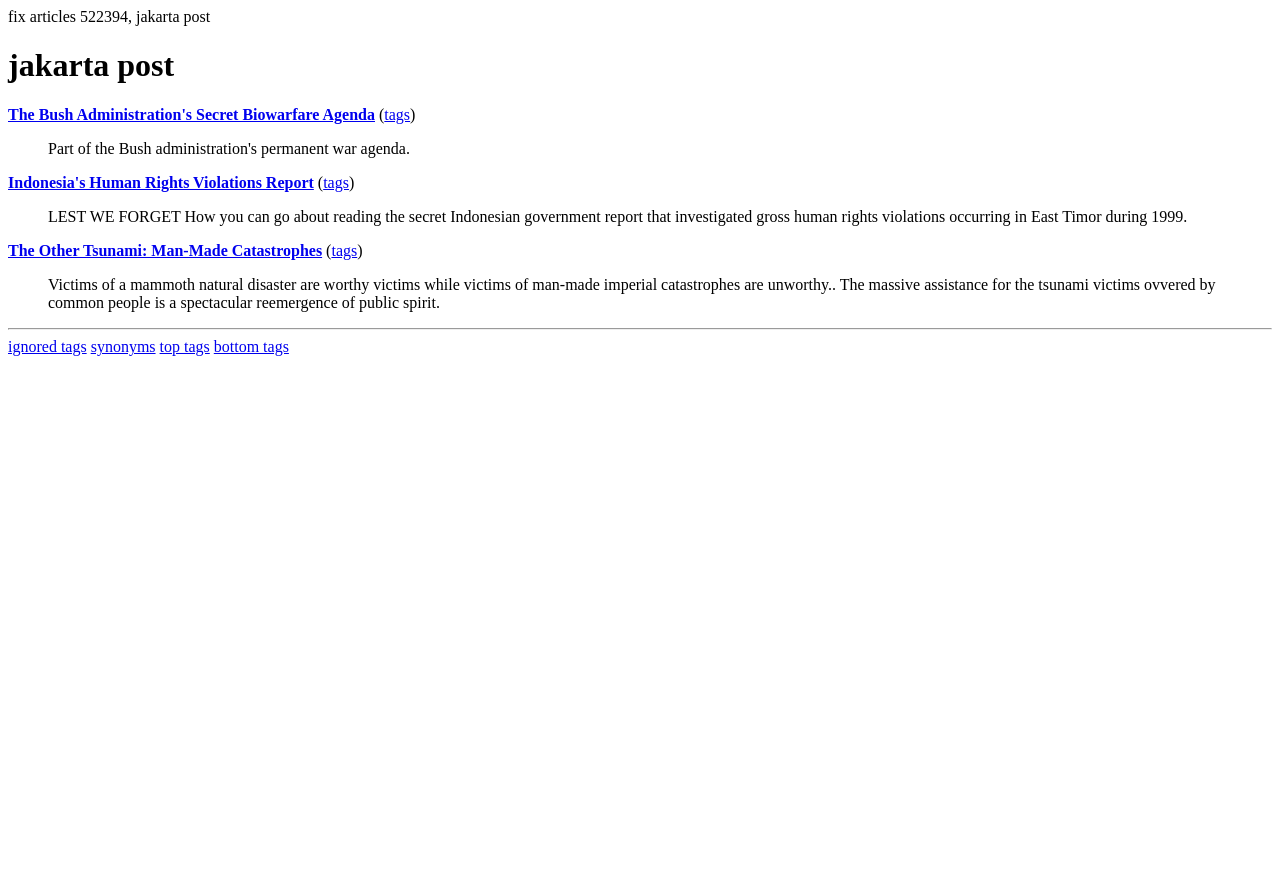Determine the bounding box coordinates of the region that needs to be clicked to achieve the task: "click on the link to read about the Bush Administration's Secret Biowarfare Agenda".

[0.006, 0.118, 0.293, 0.137]